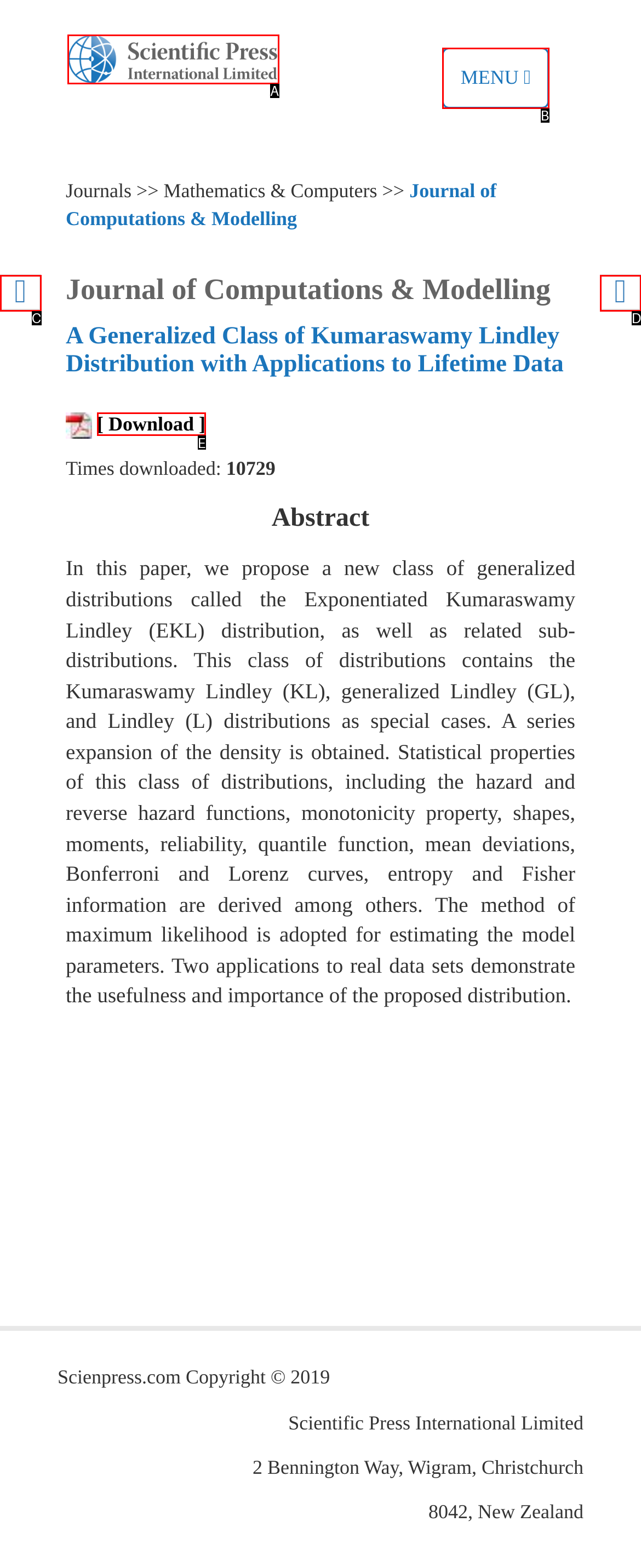Find the option that fits the given description: Toggle navigation Menu
Answer with the letter representing the correct choice directly.

B